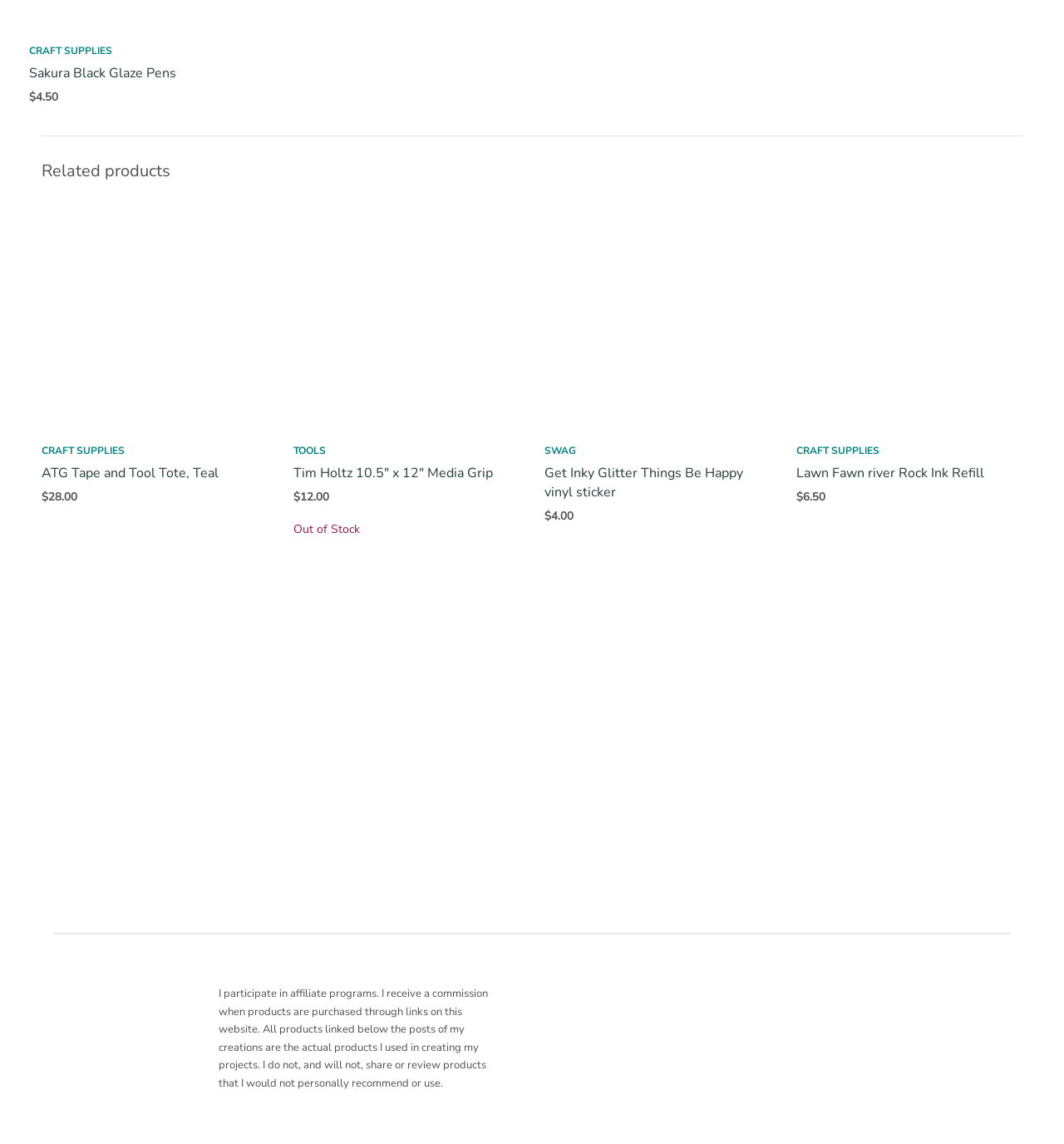Could you highlight the region that needs to be clicked to execute the instruction: "Search in the search box"?

None